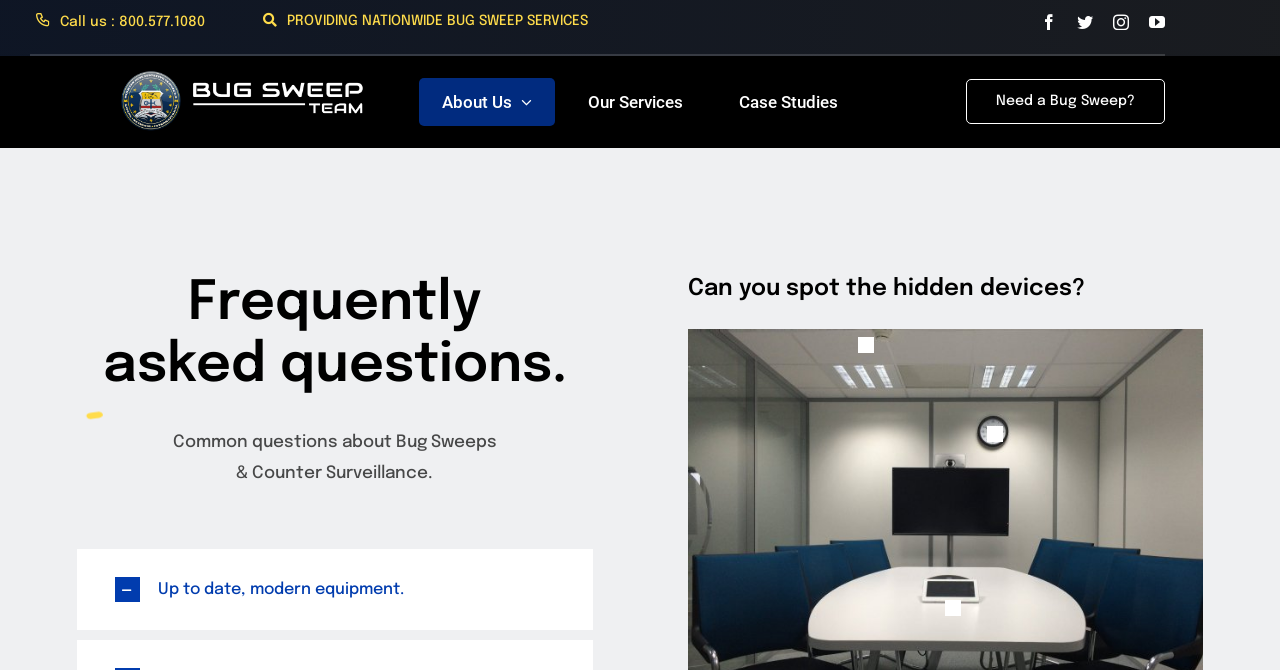Extract the bounding box coordinates for the HTML element that matches this description: "About Us". The coordinates should be four float numbers between 0 and 1, i.e., [left, top, right, bottom].

[0.328, 0.116, 0.433, 0.188]